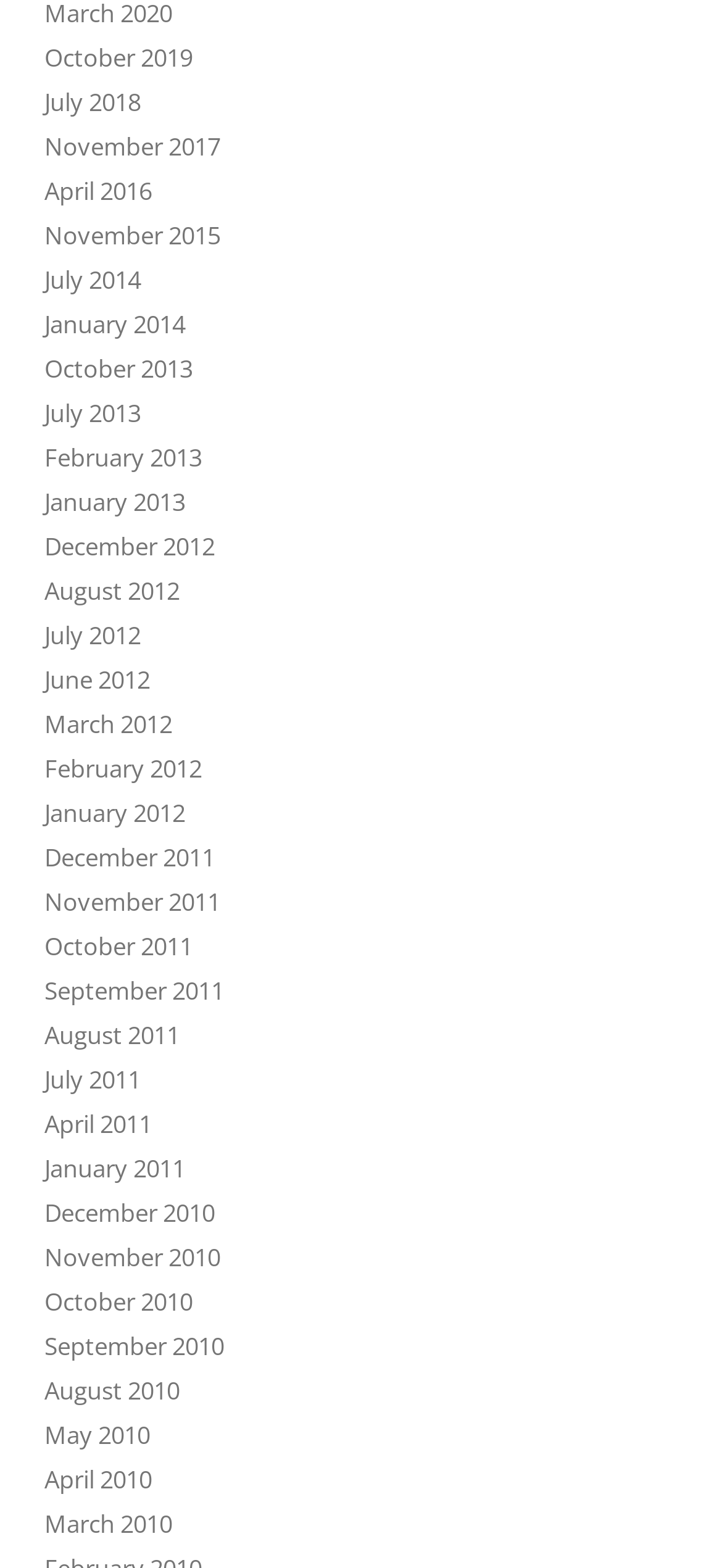Please locate the clickable area by providing the bounding box coordinates to follow this instruction: "view November 2017".

[0.062, 0.083, 0.305, 0.104]